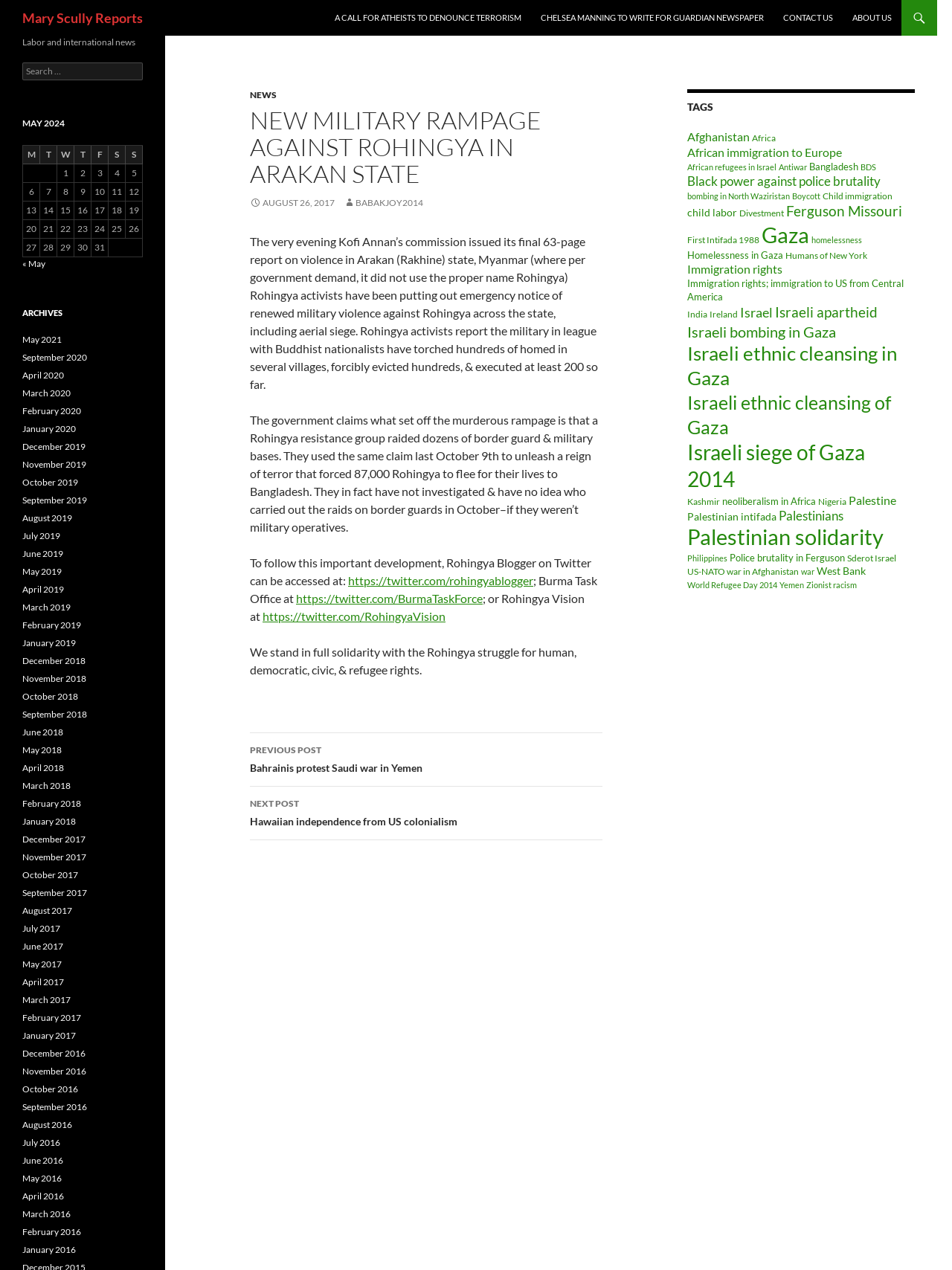What is the name of the author of this article?
Provide an in-depth and detailed answer to the question.

The author's name is mentioned in the heading 'Mary Scully Reports' at the top of the webpage, which suggests that Mary Scully is the author of the article.